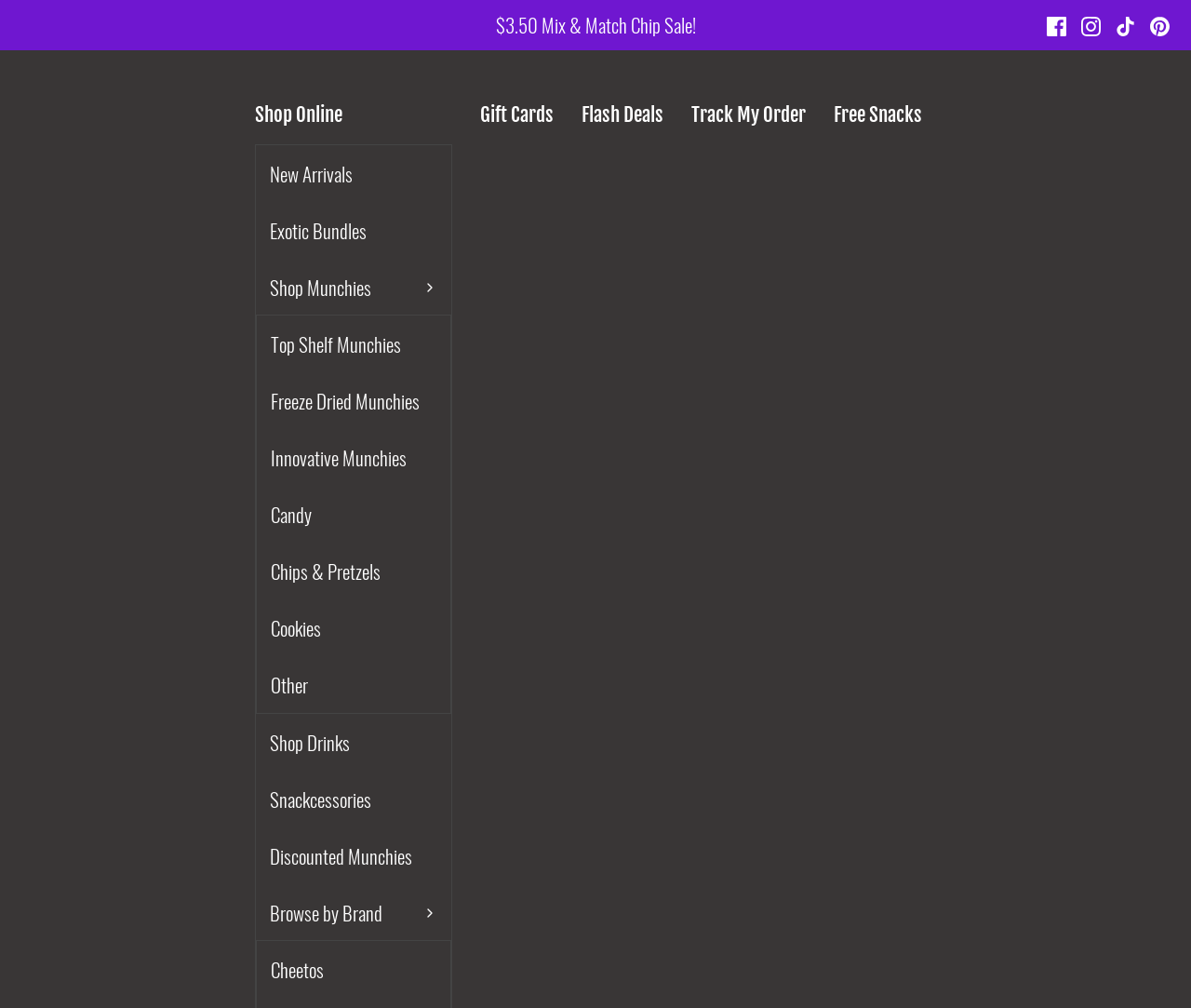How many social media links are present?
Using the image, respond with a single word or phrase.

4